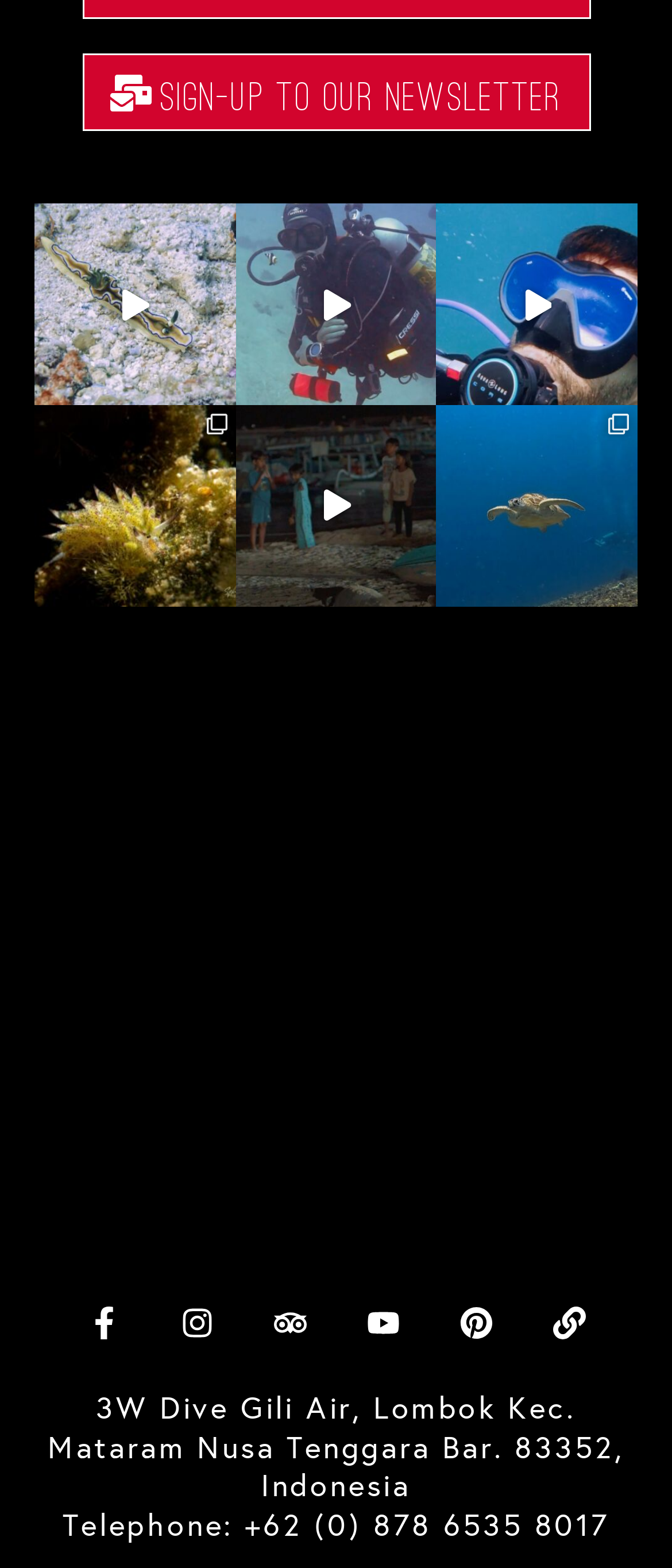Please specify the bounding box coordinates of the clickable region to carry out the following instruction: "Watch videos on Youtube". The coordinates should be four float numbers between 0 and 1, in the format [left, top, right, bottom].

[0.545, 0.833, 0.594, 0.854]